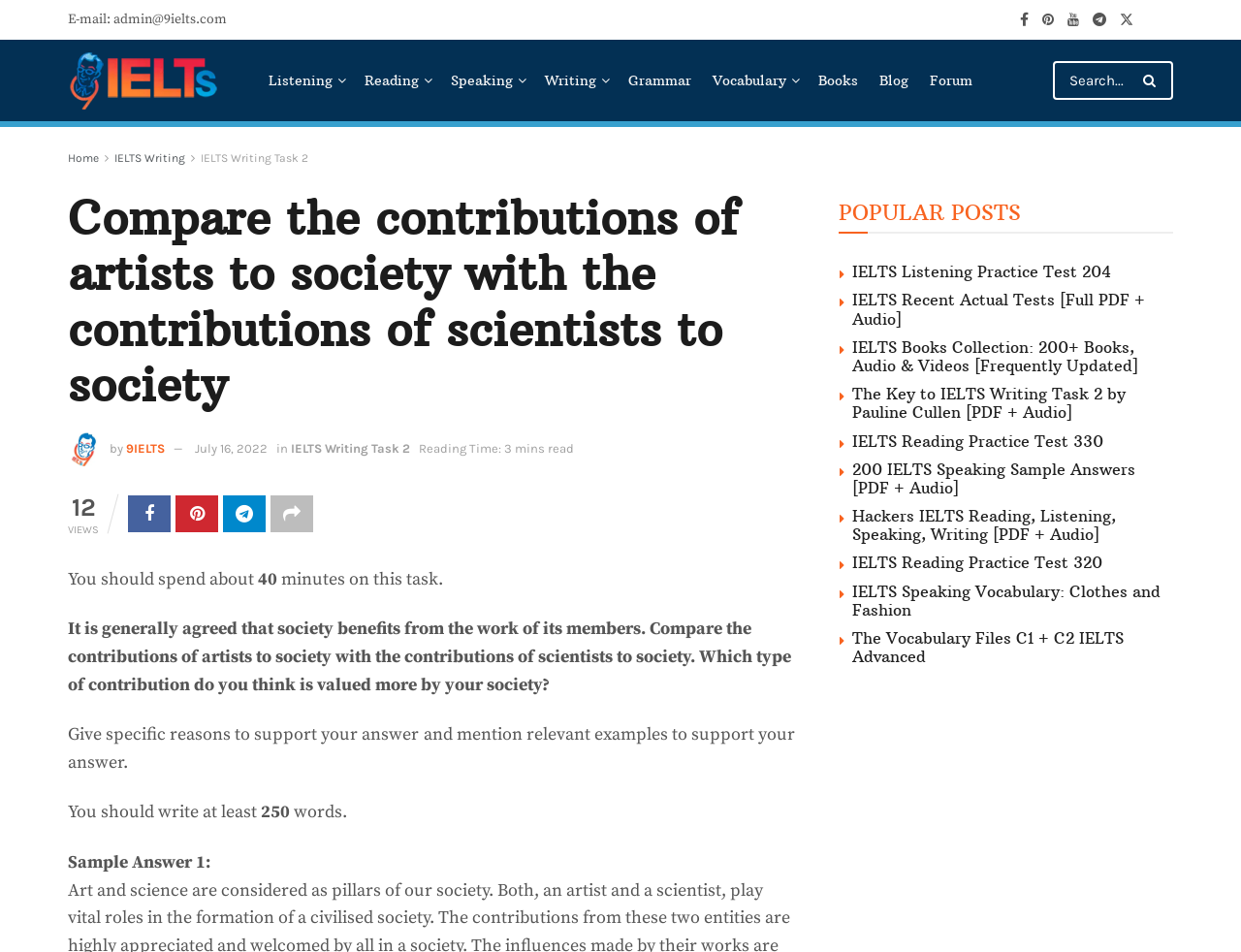Give the bounding box coordinates for this UI element: "IELTS Listening Practice Test 204". The coordinates should be four float numbers between 0 and 1, arranged as [left, top, right, bottom].

[0.687, 0.275, 0.895, 0.296]